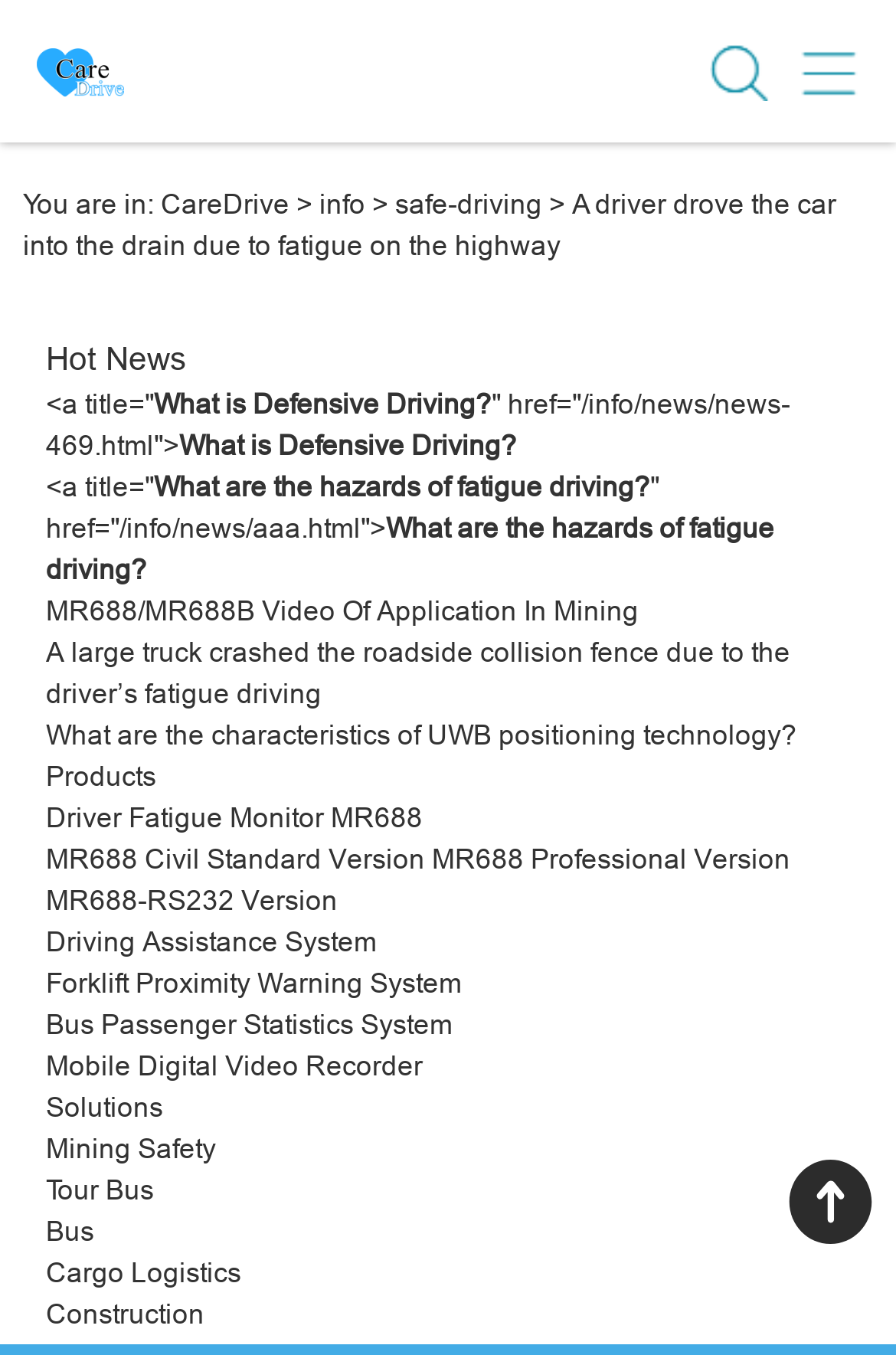Use a single word or phrase to answer the following:
How many images are on the webpage?

4